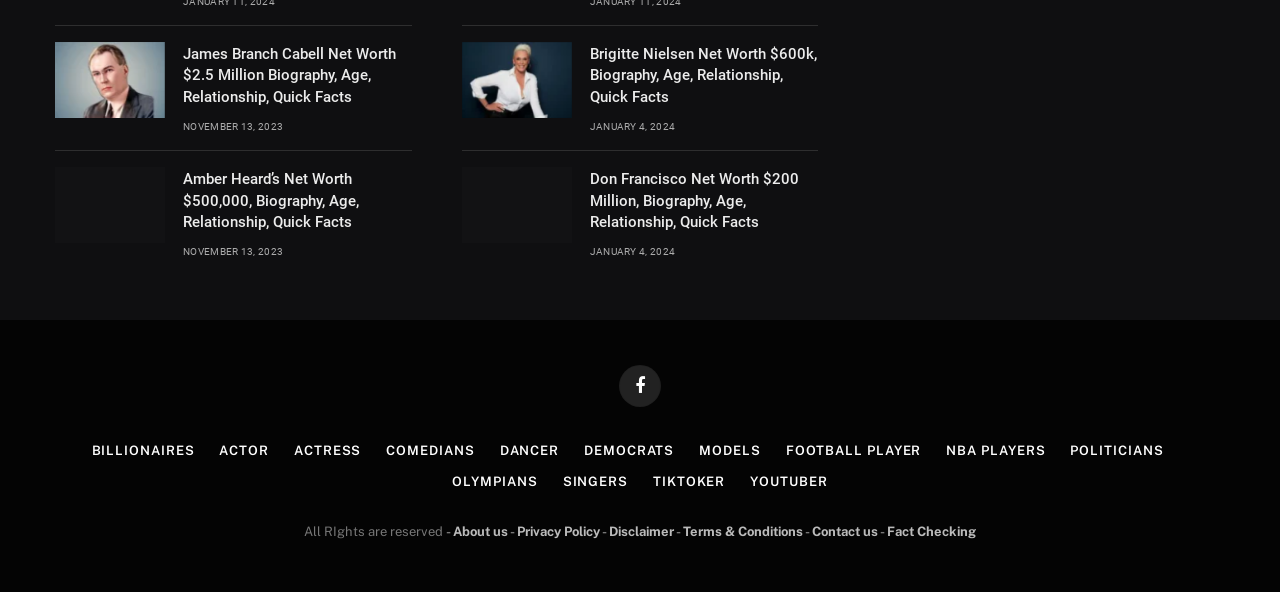Please find and report the bounding box coordinates of the element to click in order to perform the following action: "Read about Brigitte Nielsen's net worth". The coordinates should be expressed as four float numbers between 0 and 1, in the format [left, top, right, bottom].

[0.461, 0.074, 0.639, 0.183]